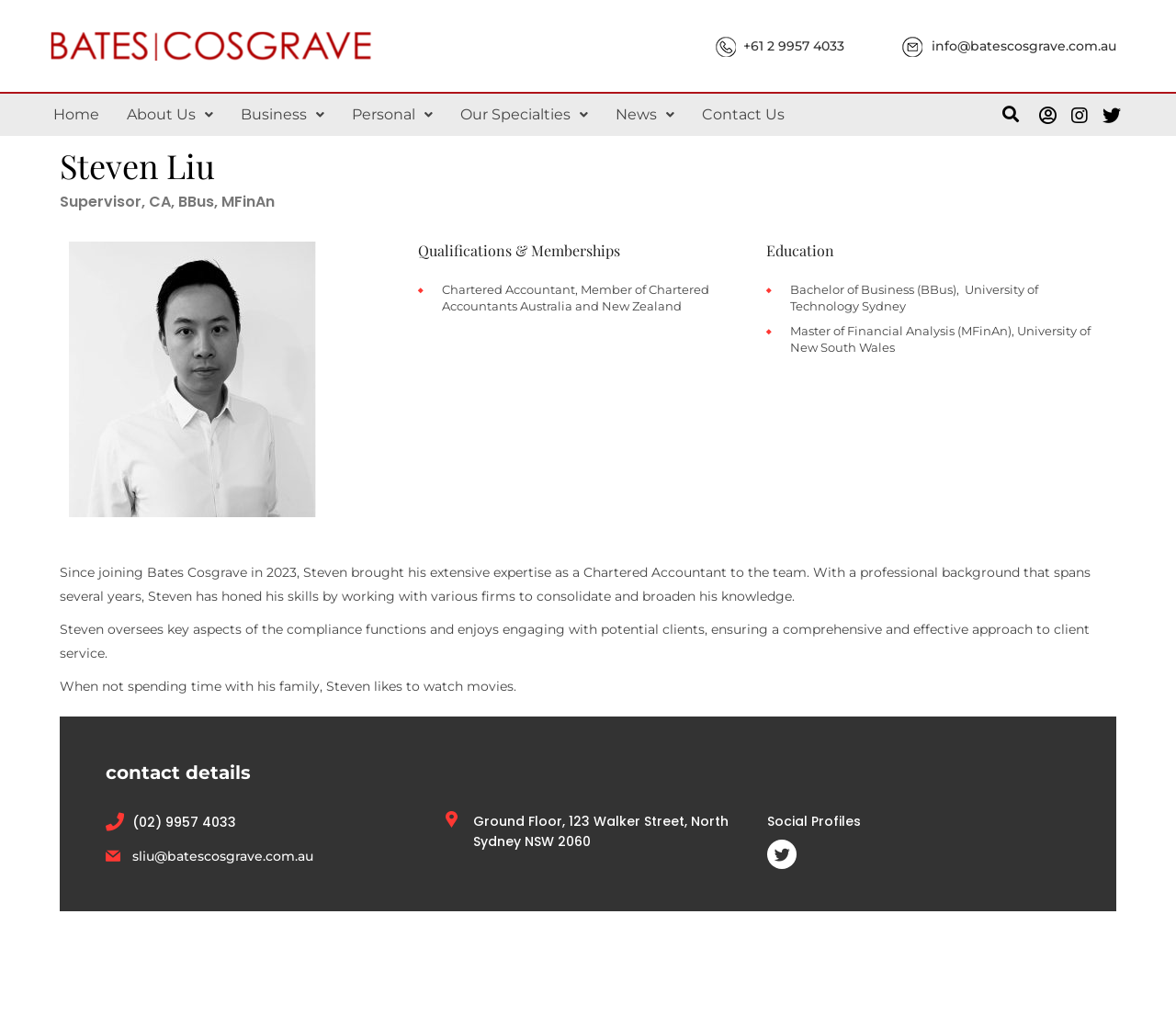What is the address of Bates Cosgrave?
Provide a concise answer using a single word or phrase based on the image.

Ground Floor, 123 Walker Street, North Sydney NSW 2060